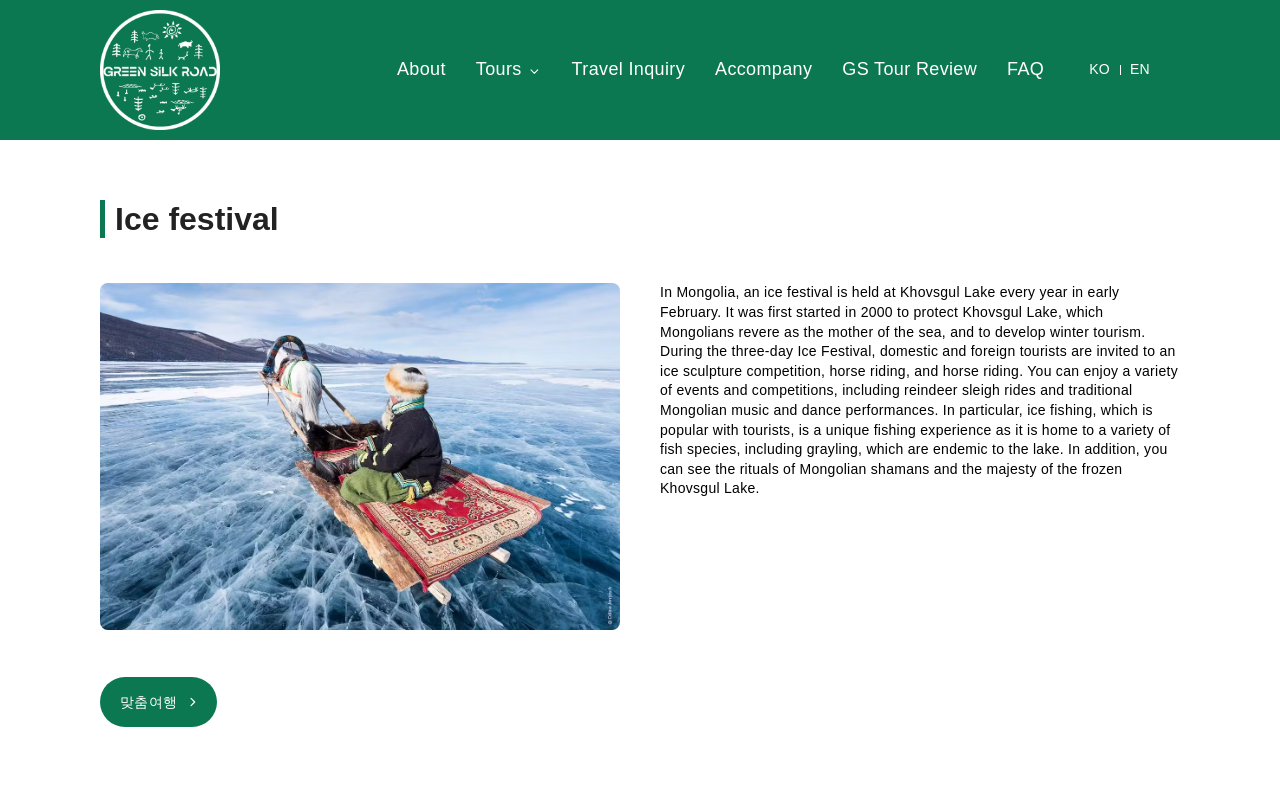Find and provide the bounding box coordinates for the UI element described here: "GS Tour Review". The coordinates should be given as four float numbers between 0 and 1: [left, top, right, bottom].

[0.646, 0.0, 0.775, 0.177]